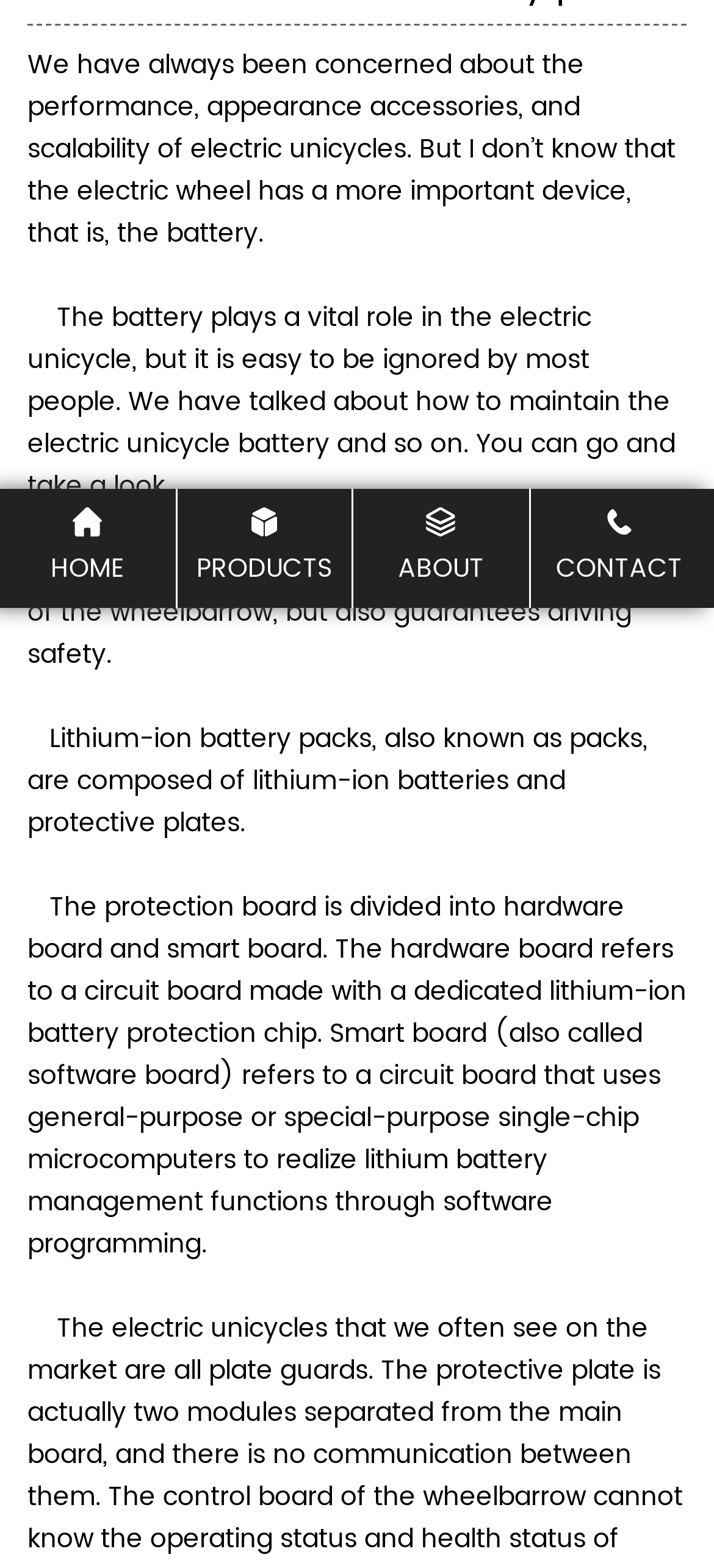Predict the bounding box of the UI element based on the description: "CONTACT". The coordinates should be four float numbers between 0 and 1, formatted as [left, top, right, bottom].

[0.742, 0.323, 0.992, 0.376]